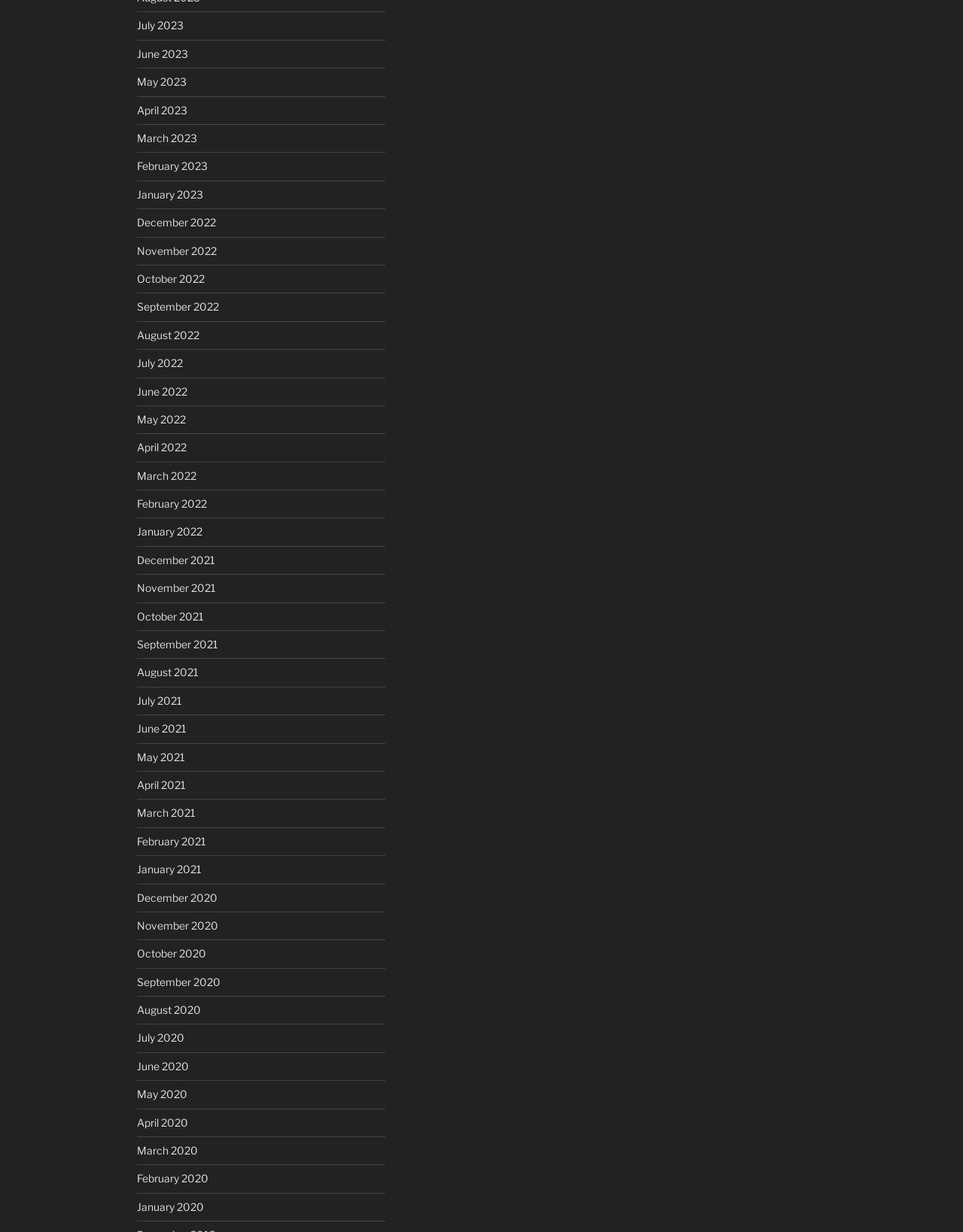Please identify the bounding box coordinates for the region that you need to click to follow this instruction: "view July 2023".

[0.142, 0.016, 0.191, 0.026]